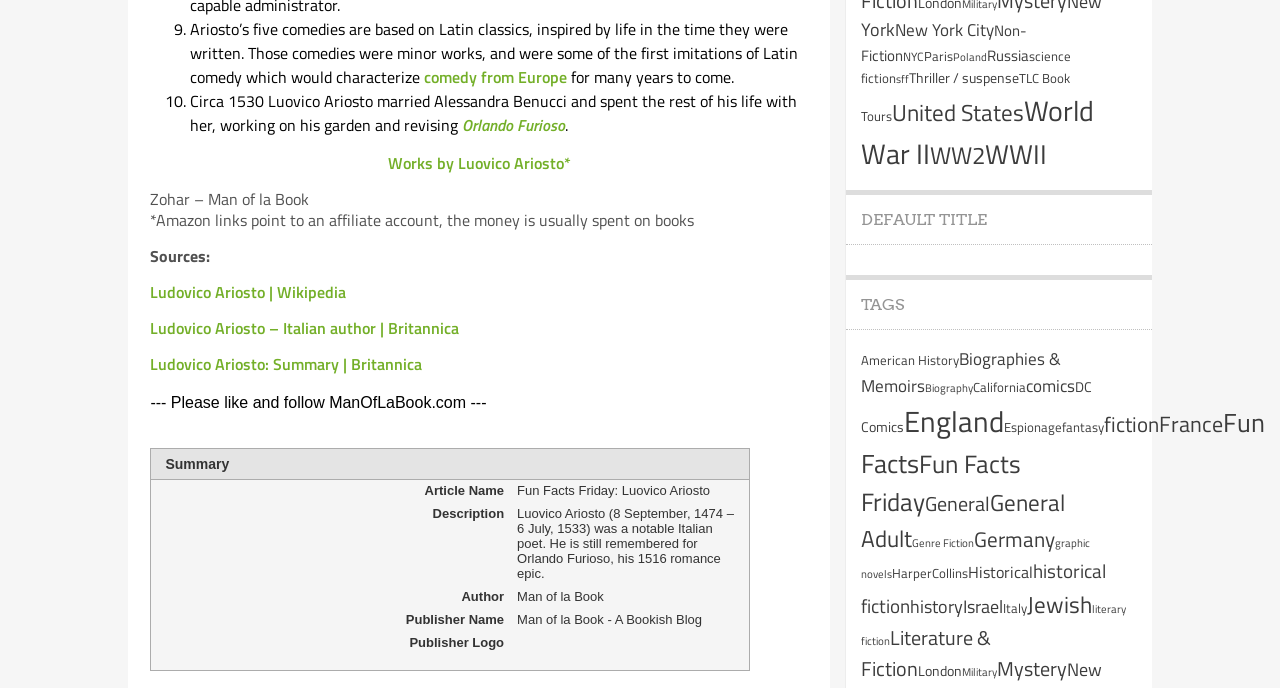Observe the image and answer the following question in detail: What is the title of the book written by Luovico Ariosto?

I found the answer by looking at the link element with the text 'Orlando Furioso' which is mentioned as a book written by Luovico Ariosto.